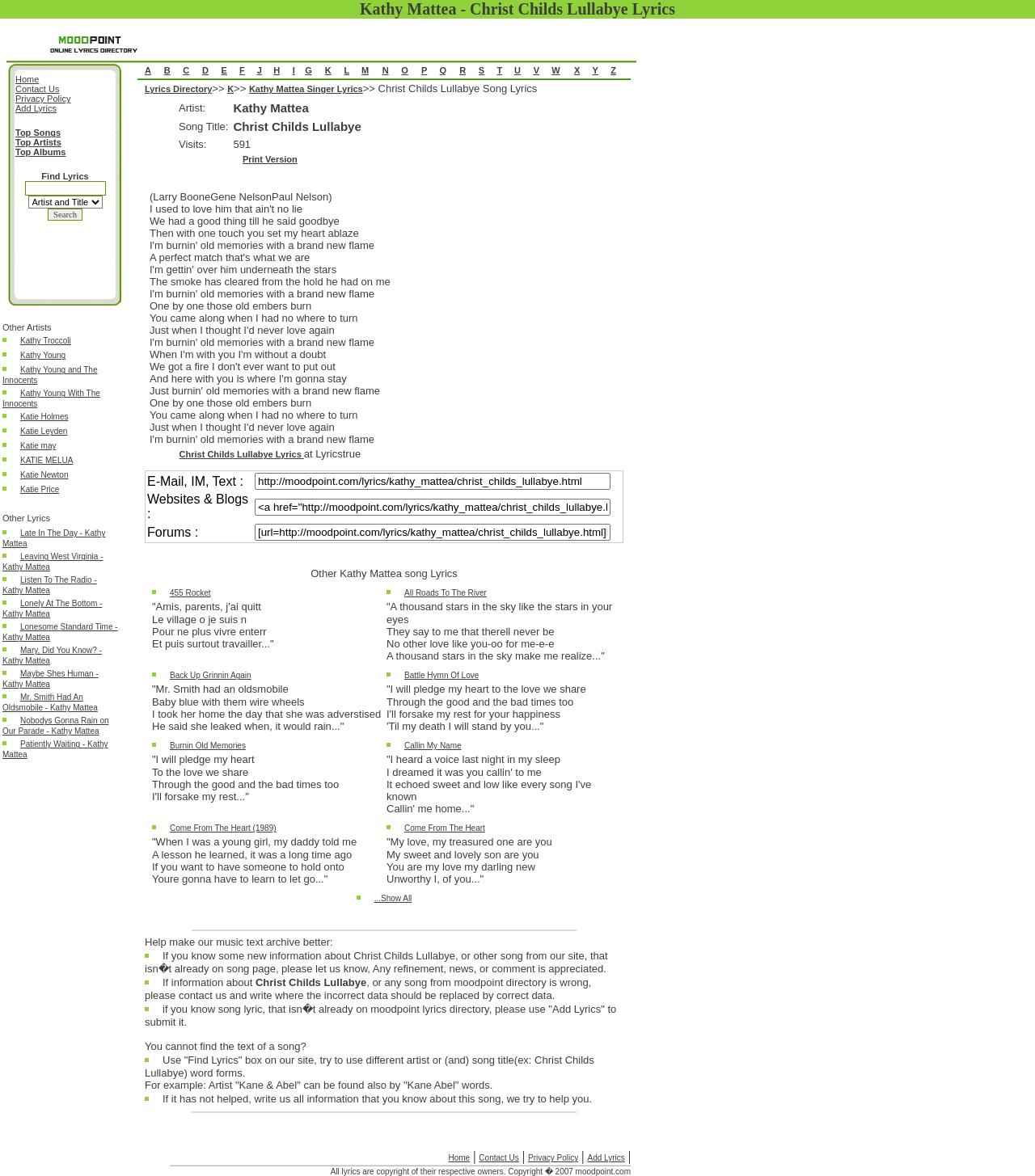Who is the singer of this song?
Based on the image, provide your answer in one word or phrase.

Kathy Mattea